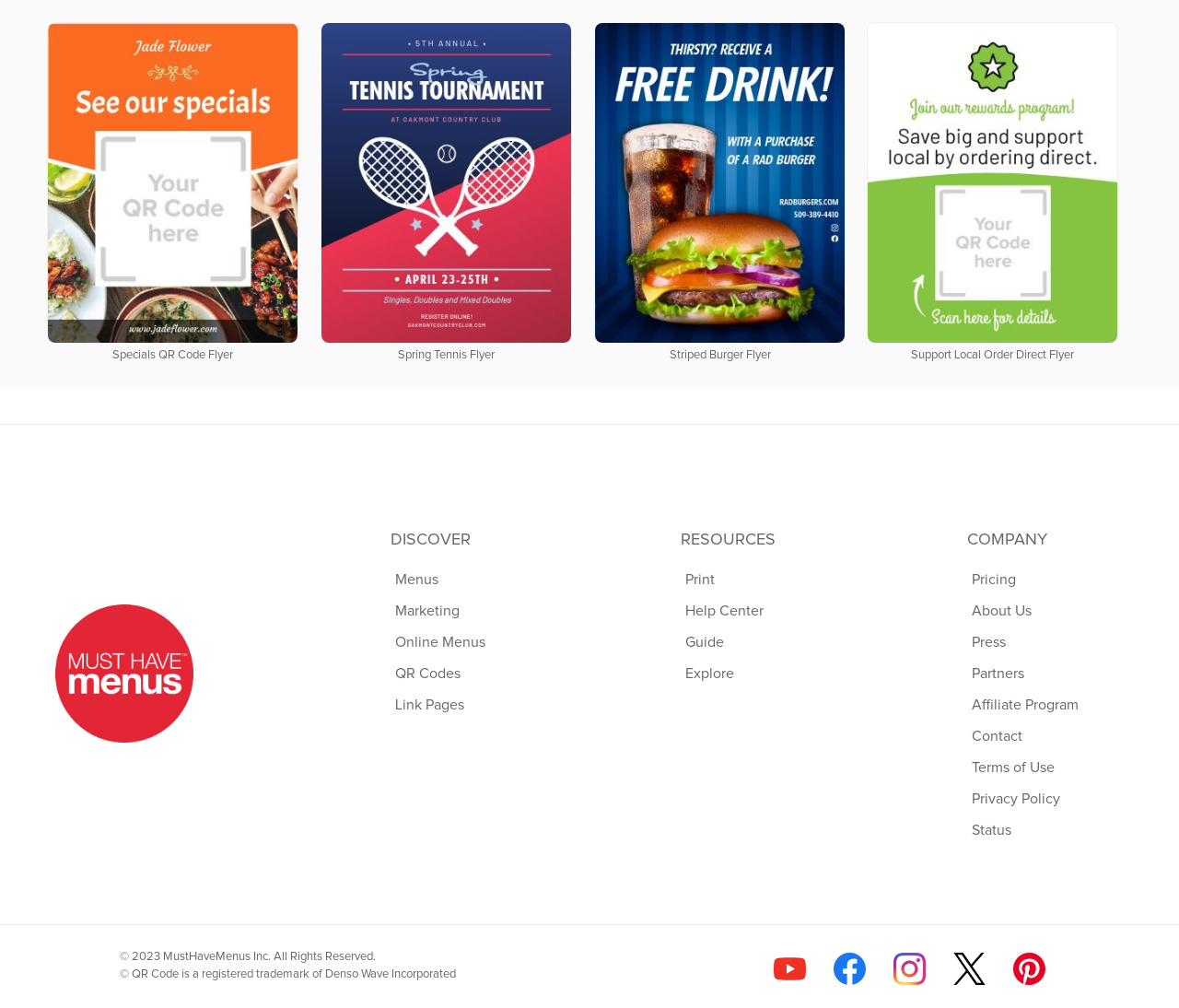What is the logo at the top left corner?
Please provide a single word or phrase based on the screenshot.

logo